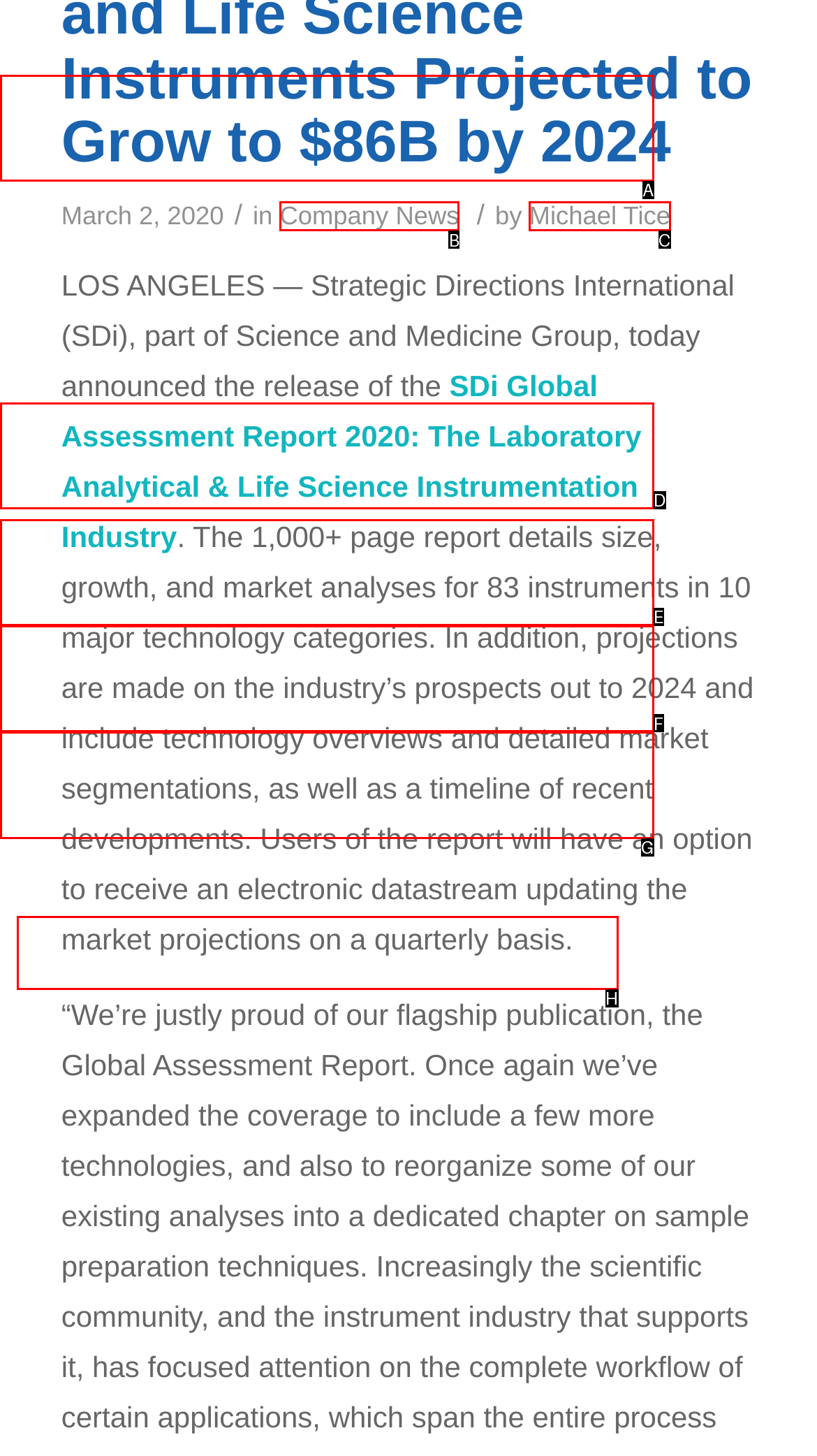Identify the letter that best matches this UI element description: RateMyProduct
Answer with the letter from the given options.

D